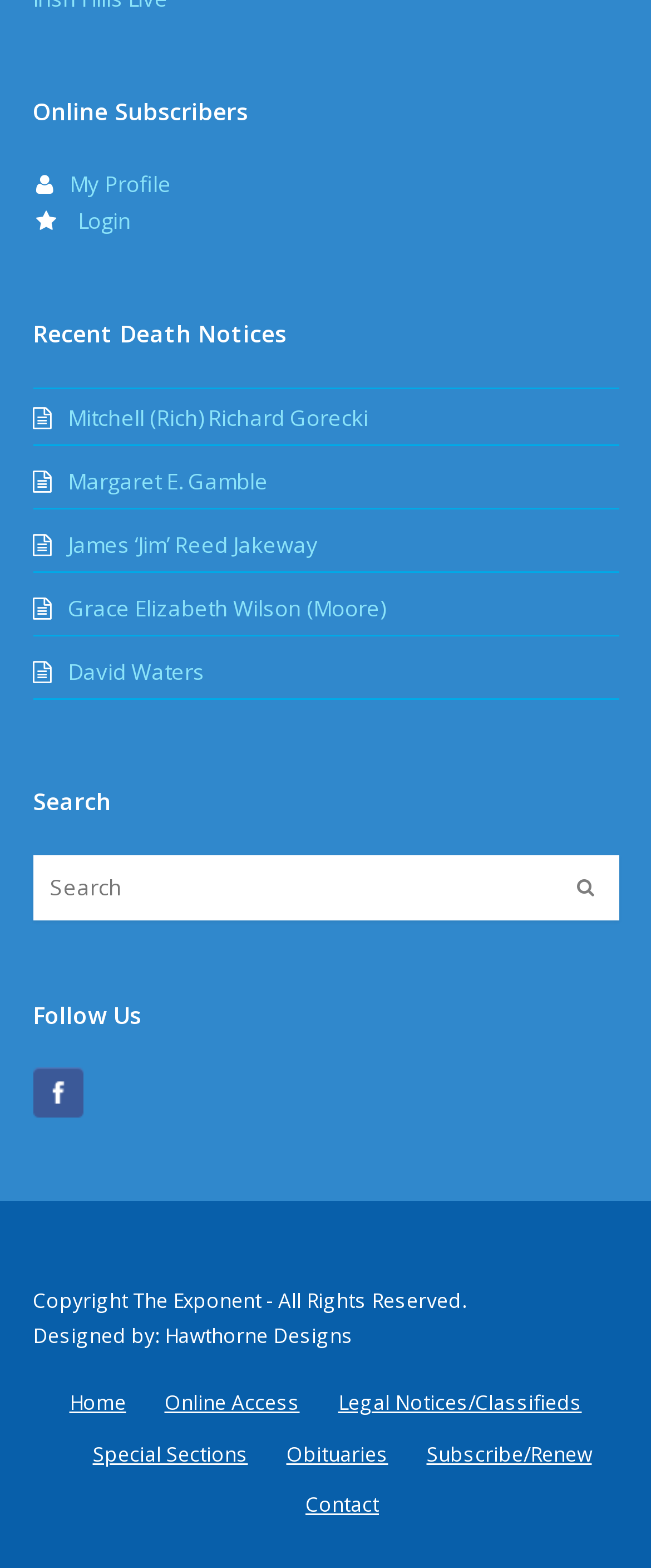How many social media links are there?
Craft a detailed and extensive response to the question.

I found one social media link, which is a link to Facebook, indicated by the Facebook icon.